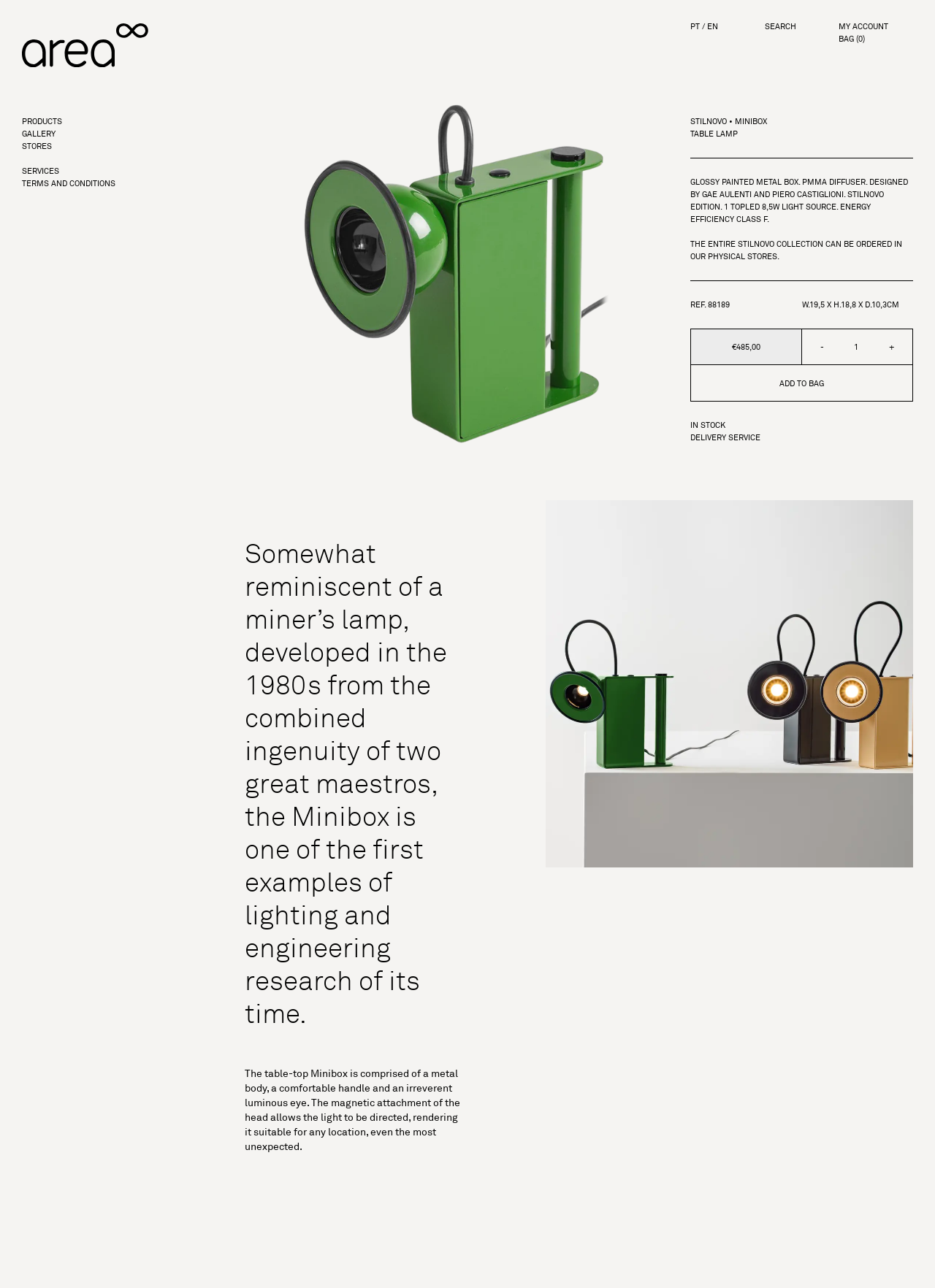Determine the bounding box coordinates of the clickable element to achieve the following action: 'Explore lighting products'. Provide the coordinates as four float values between 0 and 1, formatted as [left, top, right, bottom].

[0.034, 0.148, 0.072, 0.156]